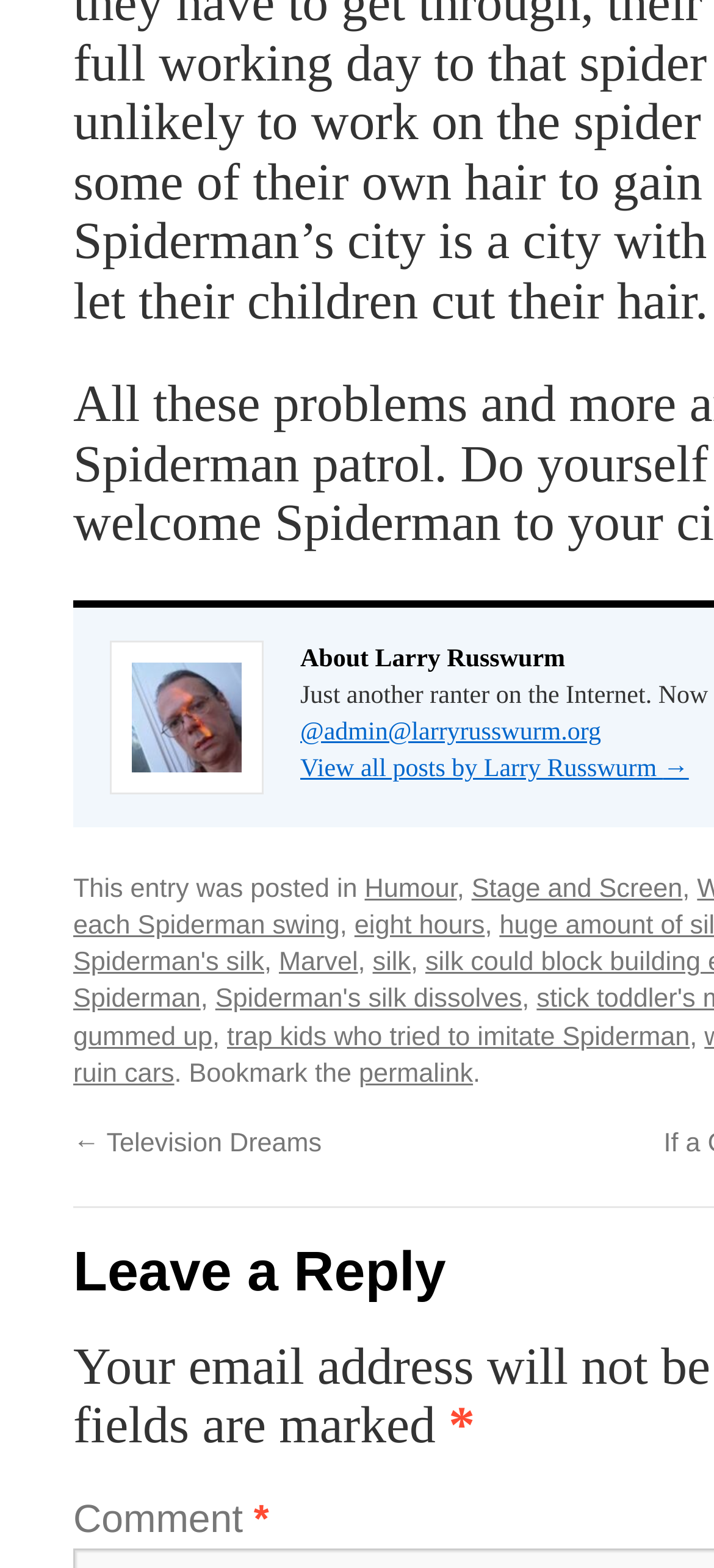Answer this question using a single word or a brief phrase:
What categories is this post filed under?

Humour, Stage and Screen, eight hours, Marvel, silk, Spiderman